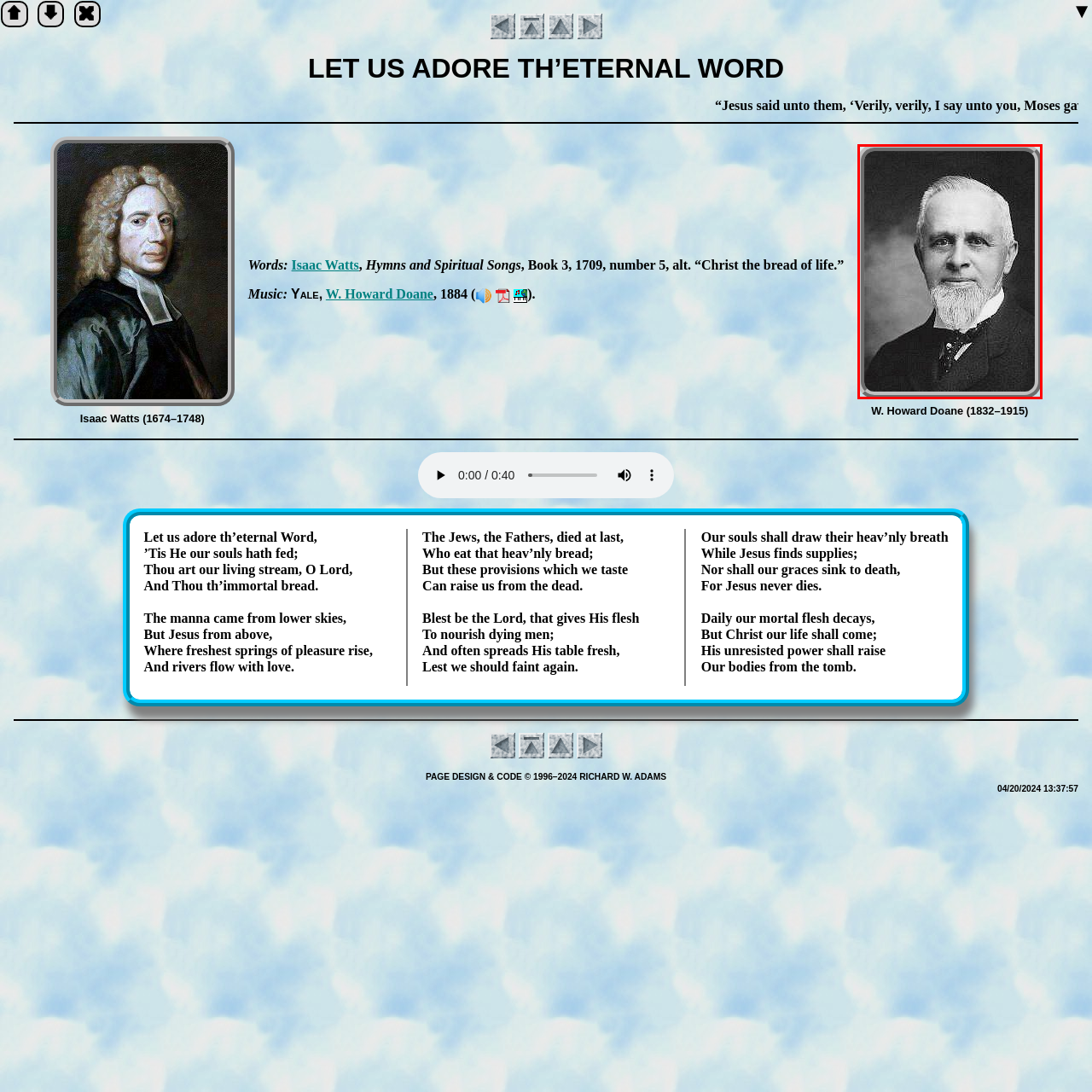Describe in detail the elements and actions shown in the image within the red-bordered area.

This black and white portrait features W. Howard Doane, an influential figure known for his contributions to hymnody during his lifetime from 1832 to 1915. His distinguished appearance is characterized by a well-groomed beard and formal attire, typical of the period. The image captures a moment of dignified repose, highlighting his thoughtful expression. W. Howard Doane was notable for composing many hymns and spiritual songs, enriching the musical landscape of his era. Below the portrait, a caption reads "W. Howard Doane (1832–1915)," acknowledging his legacy in the realm of sacred music.